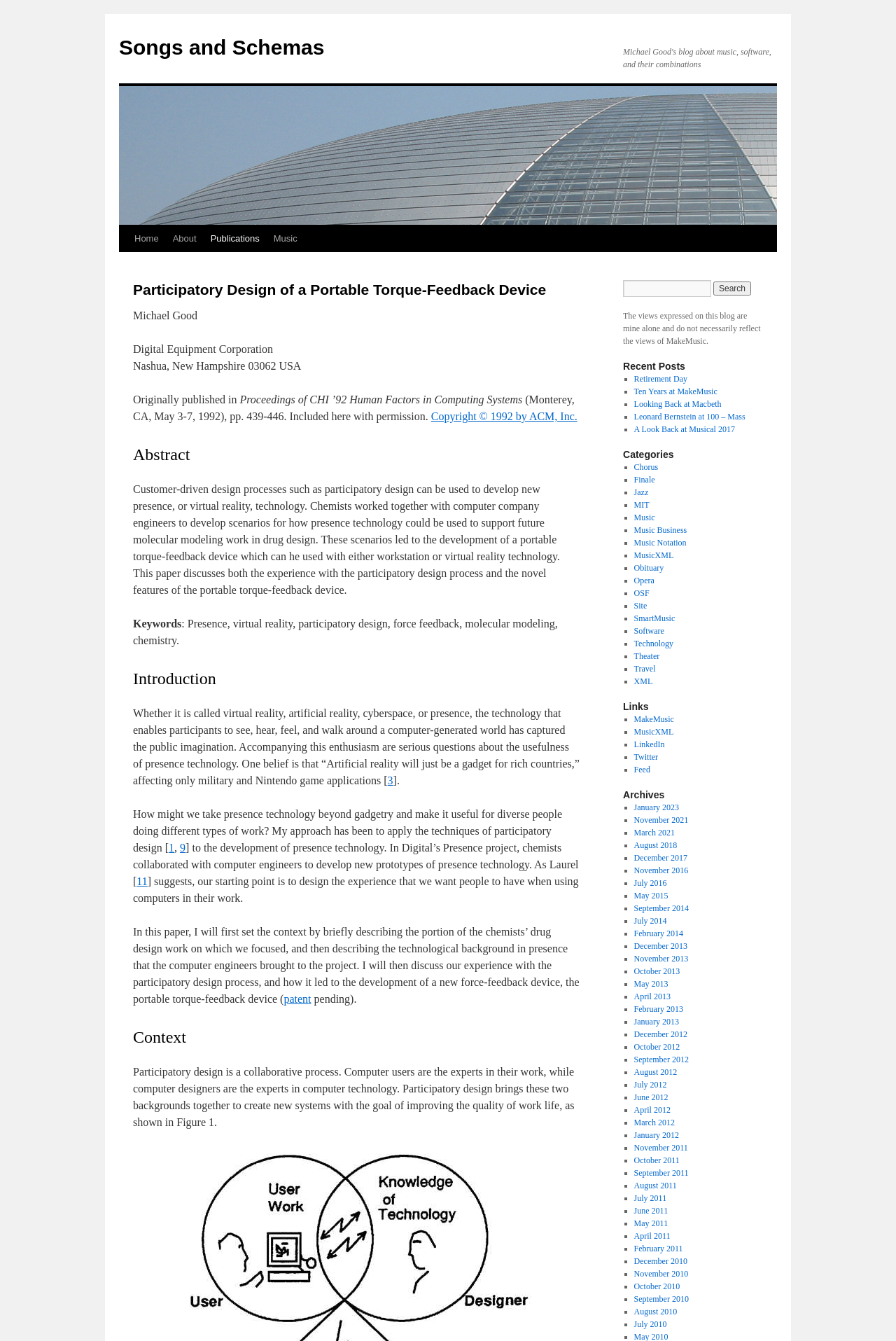Determine the bounding box coordinates of the clickable element necessary to fulfill the instruction: "Search for something". Provide the coordinates as four float numbers within the 0 to 1 range, i.e., [left, top, right, bottom].

[0.695, 0.209, 0.794, 0.221]